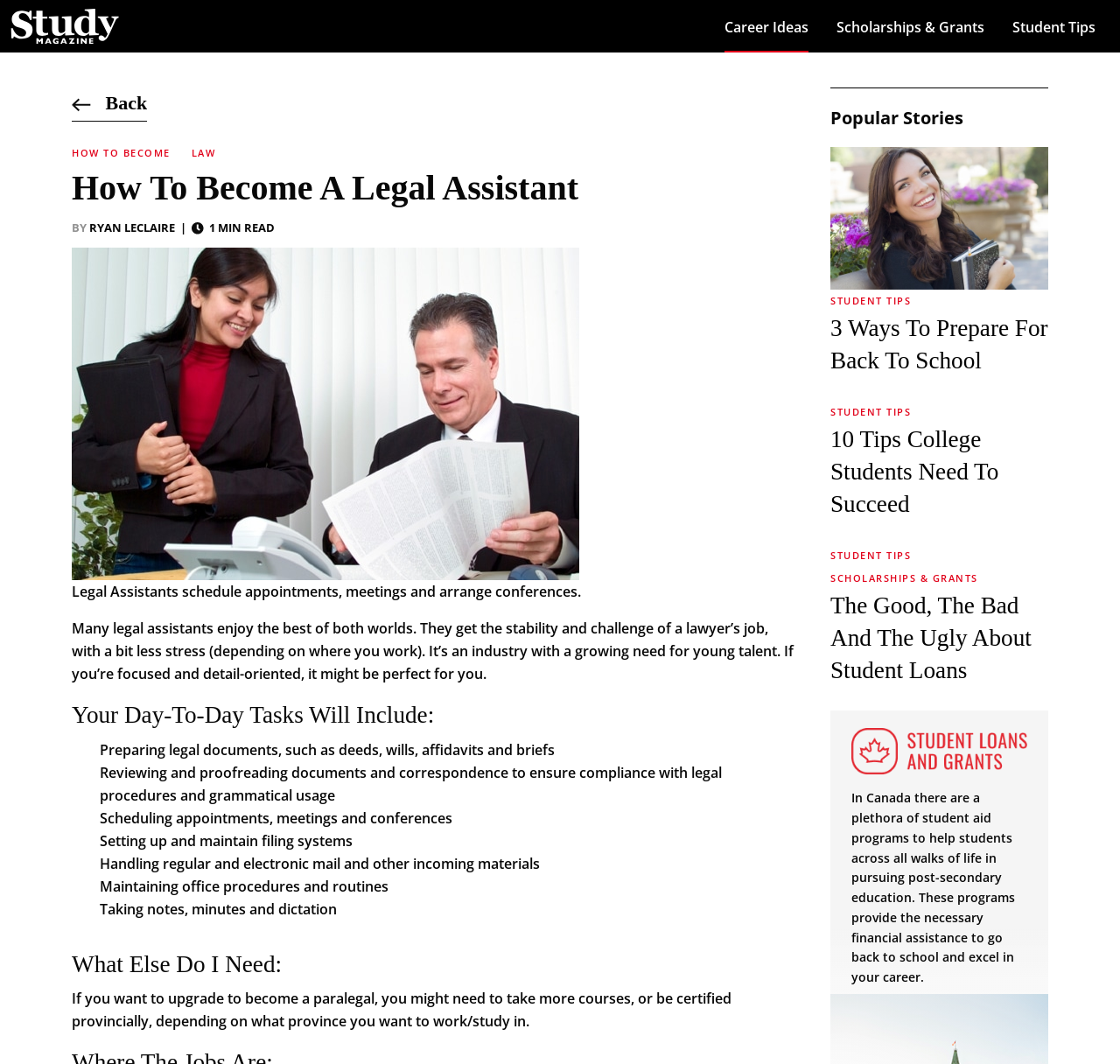What is the first task mentioned in the day-to-day tasks section?
Examine the webpage screenshot and provide an in-depth answer to the question.

In the section 'Your Day-To-Day Tasks Will Include:', the first task mentioned is 'Preparing legal documents, such as deeds, wills, affidavits and briefs'.